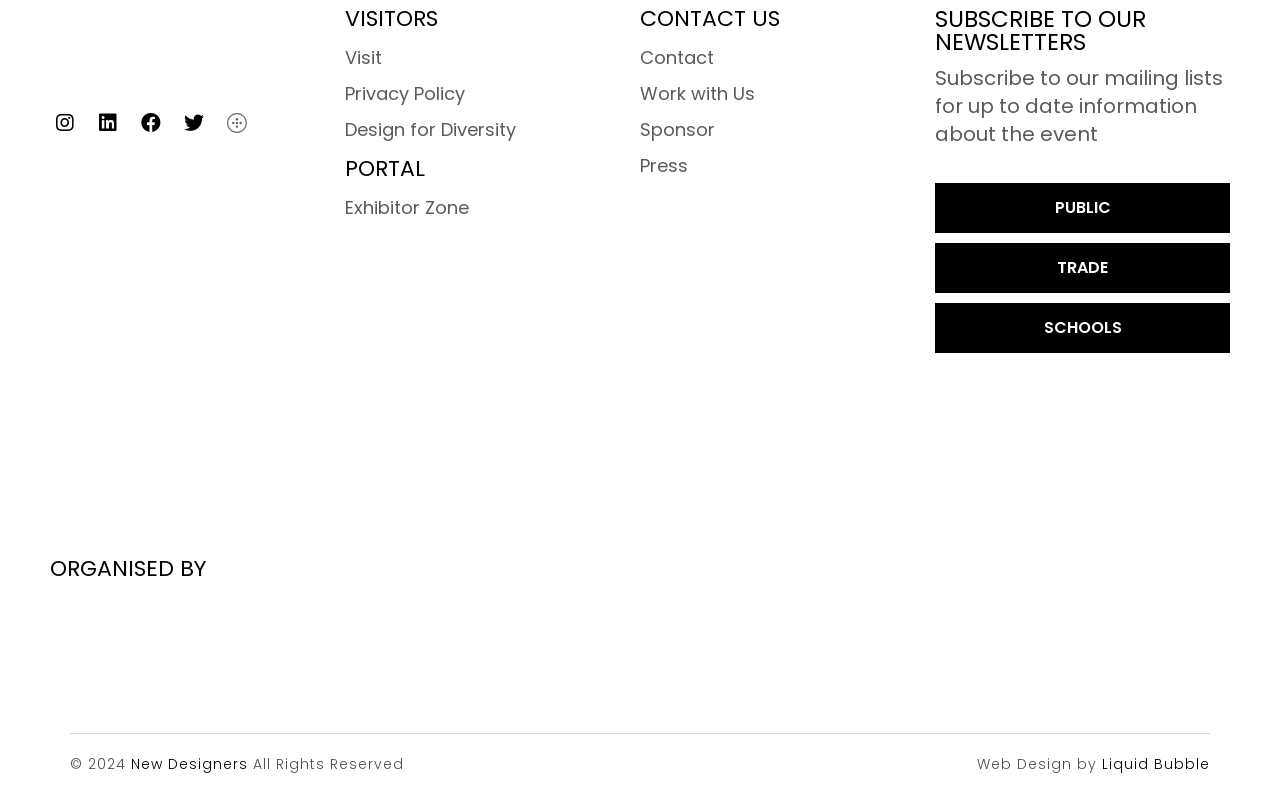Provide a brief response to the question using a single word or phrase: 
What is the logo at the top left corner?

New Designers Logo